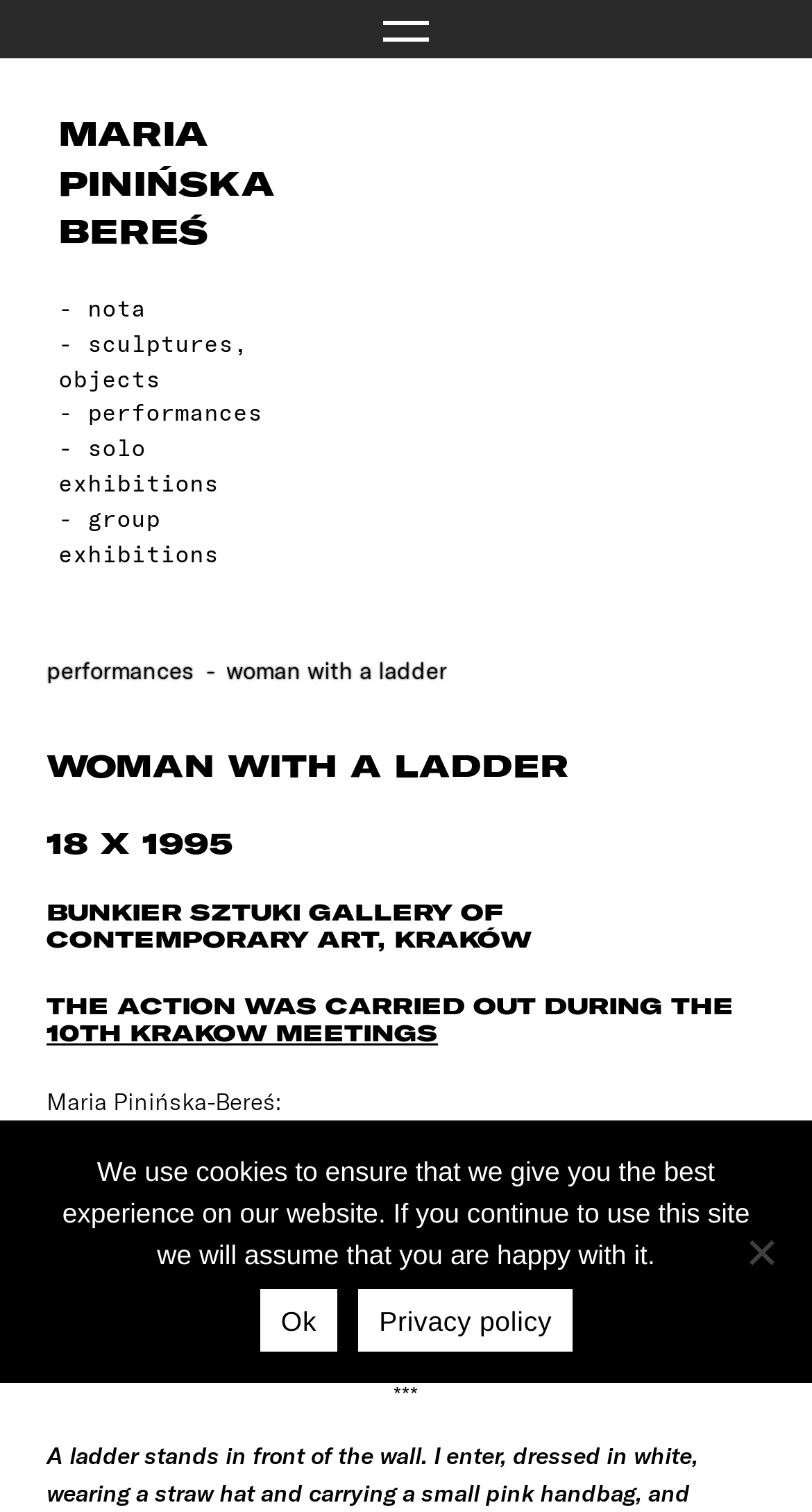Provide a short answer to the following question with just one word or phrase: What is the title of the performance?

Woman with a Ladder